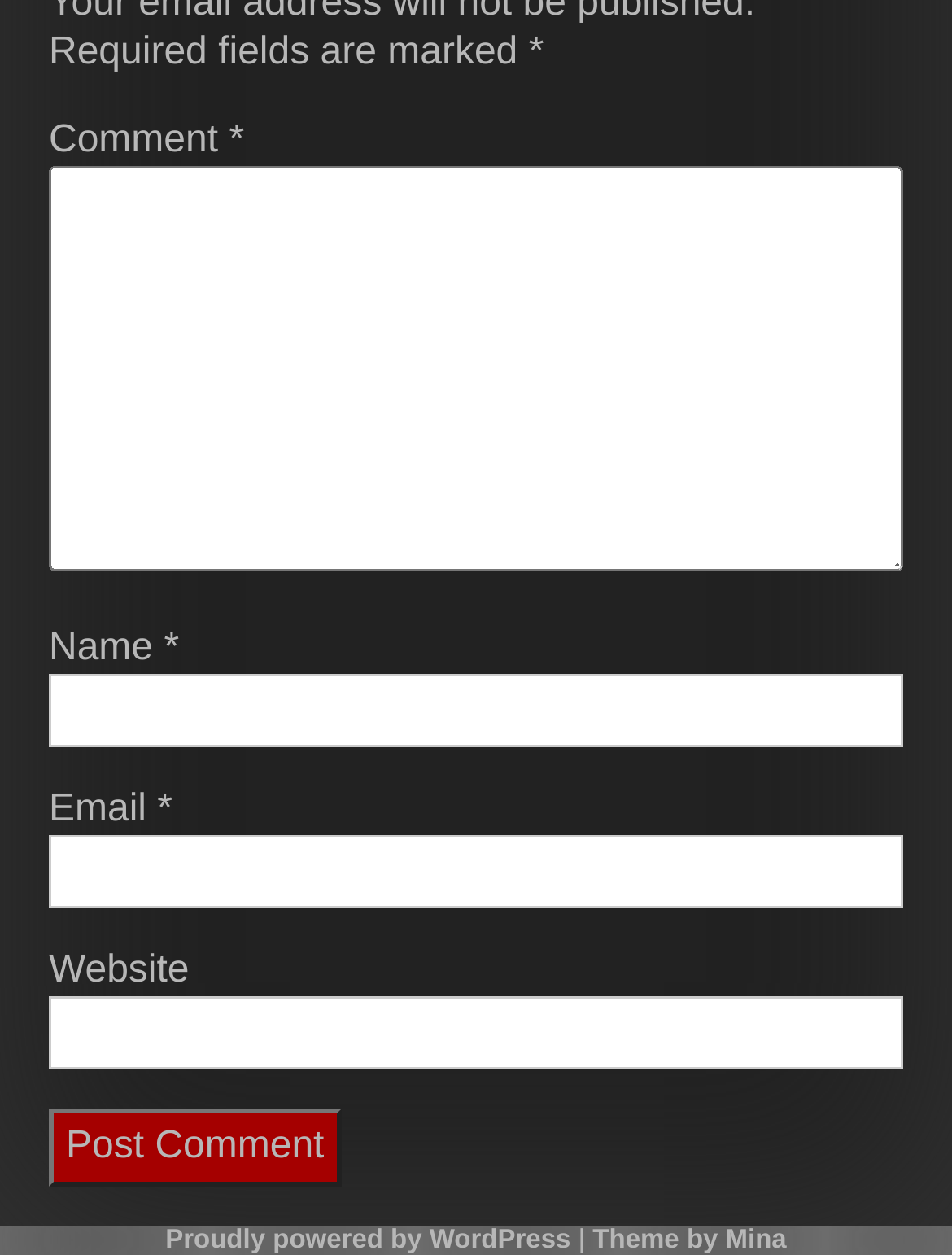What is the function of the button at the bottom of the form?
Please provide a single word or phrase based on the screenshot.

Post Comment